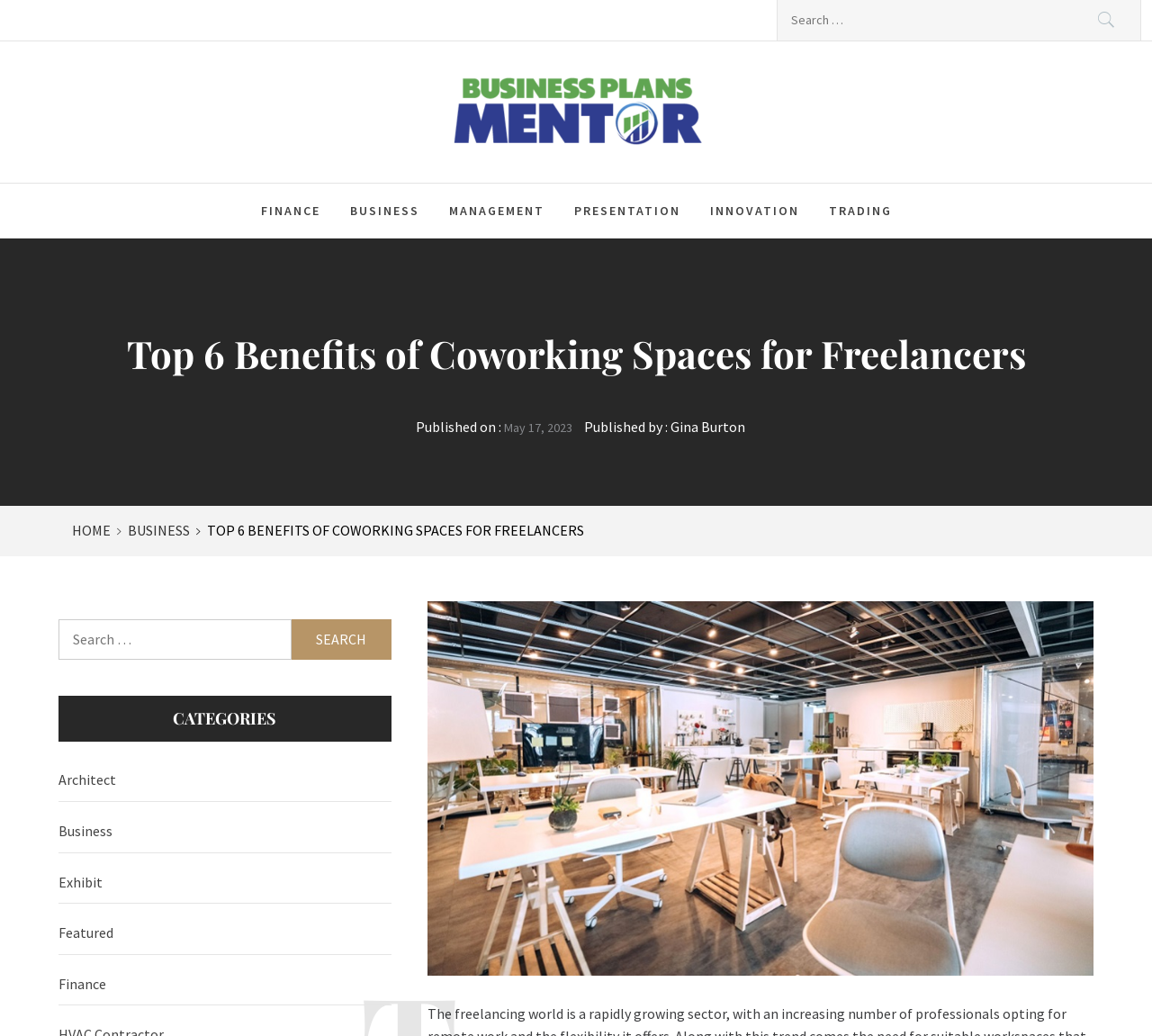Find the bounding box coordinates of the element I should click to carry out the following instruction: "Click the Login button".

None